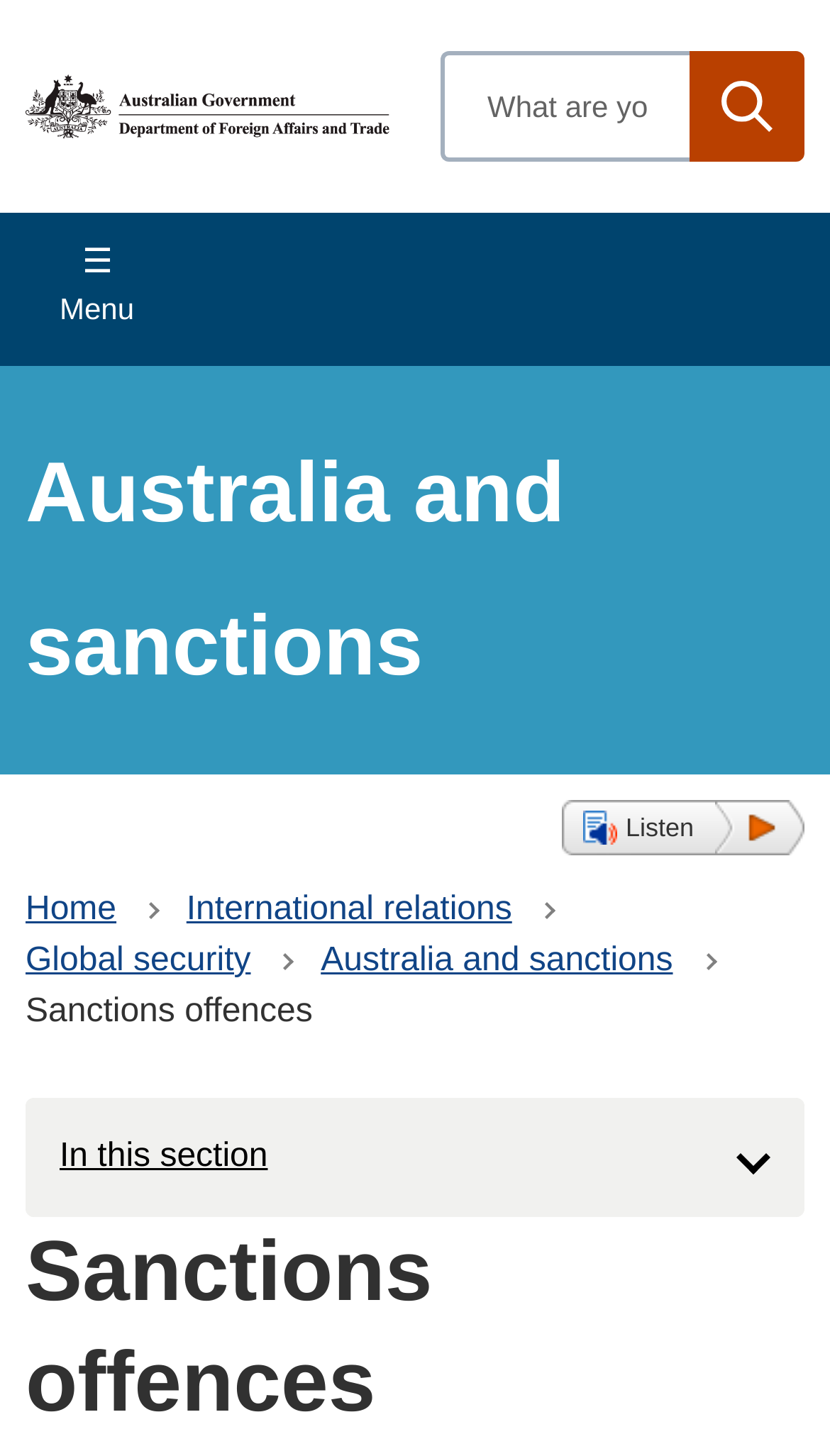Can you determine the bounding box coordinates of the area that needs to be clicked to fulfill the following instruction: "Go to home page"?

[0.031, 0.052, 0.469, 0.095]